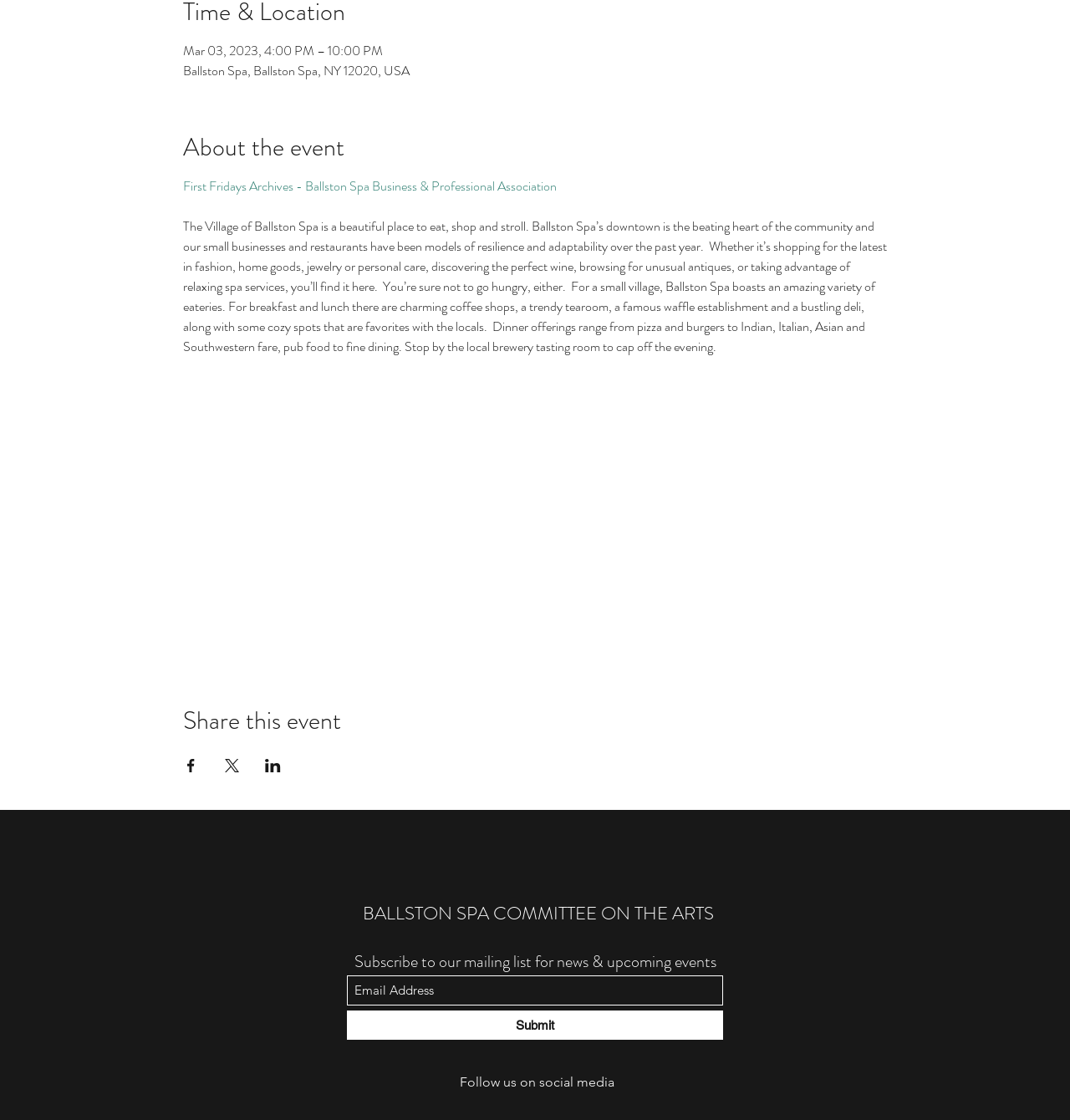Respond concisely with one word or phrase to the following query:
What is the date of the event?

Mar 03, 2023